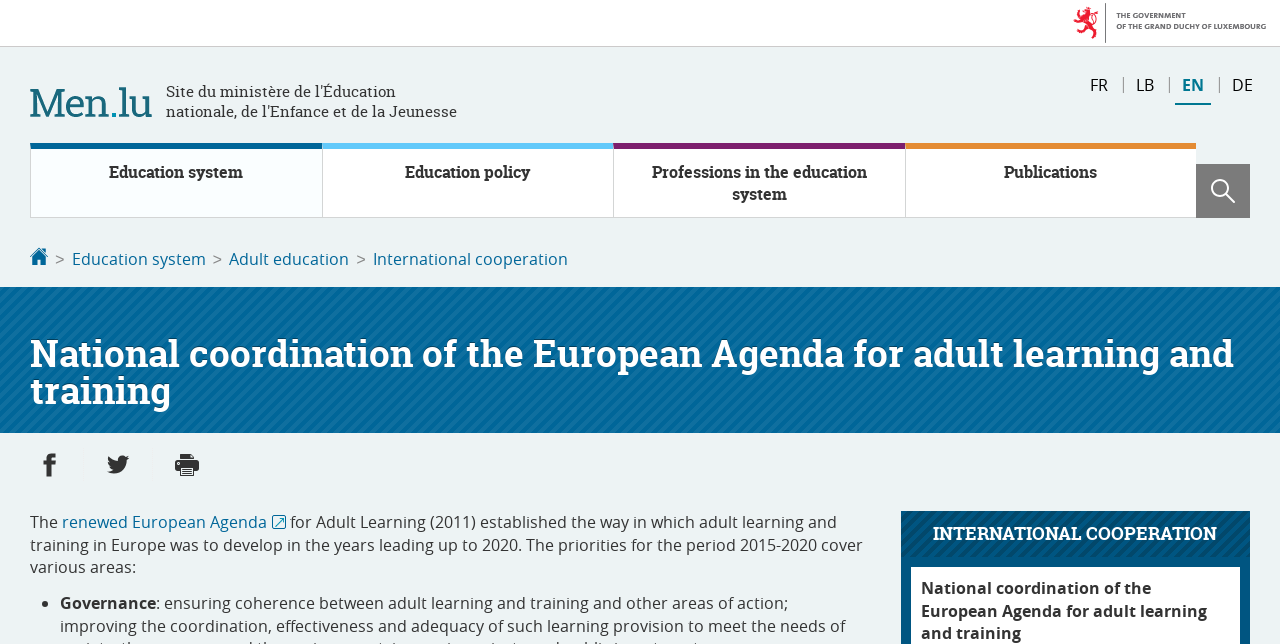Pinpoint the bounding box coordinates of the clickable element needed to complete the instruction: "Go to adult education". The coordinates should be provided as four float numbers between 0 and 1: [left, top, right, bottom].

[0.179, 0.386, 0.273, 0.42]